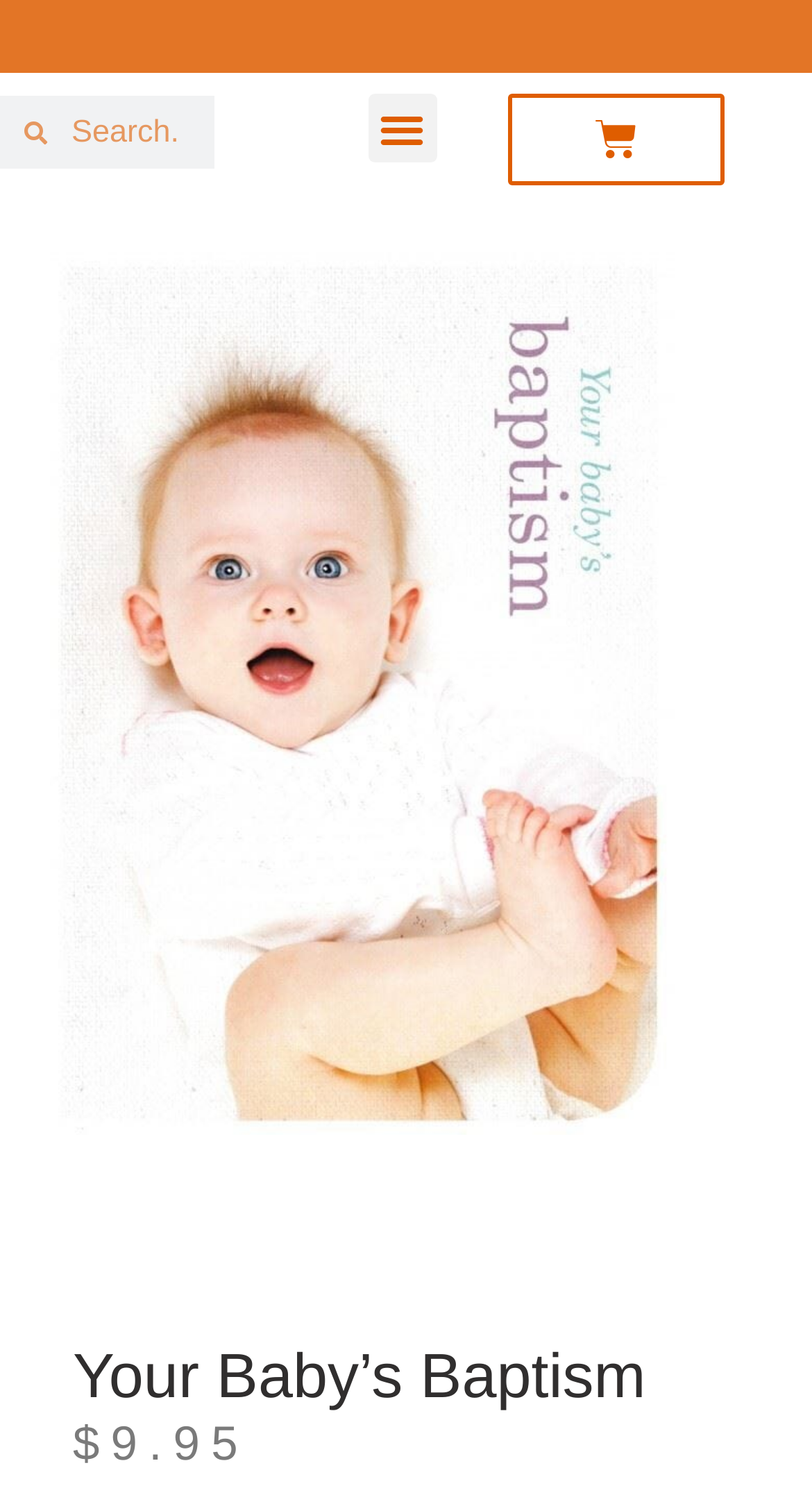What is the purpose of the button? Based on the image, give a response in one word or a short phrase.

Menu Toggle